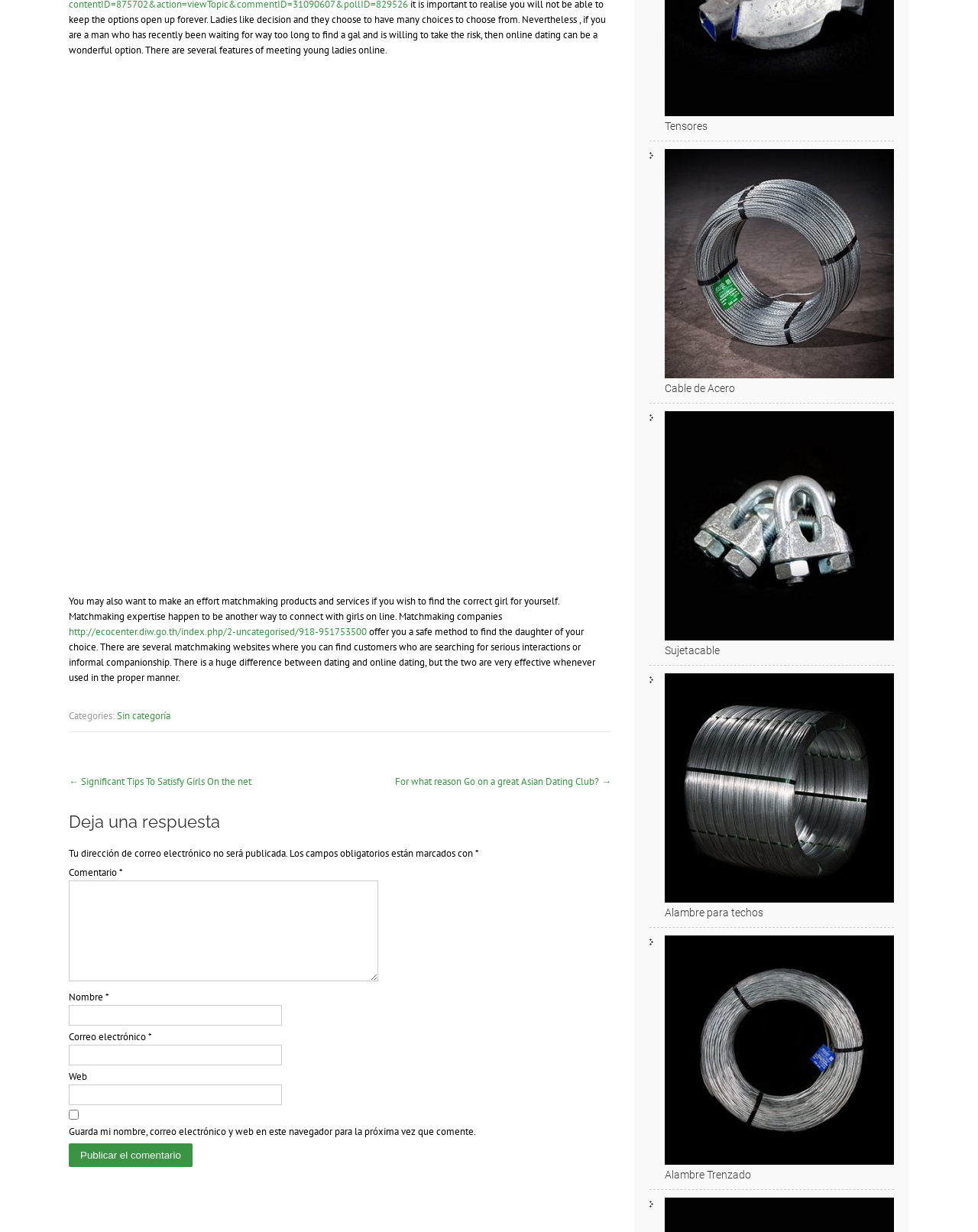What is the category of the current post?
Please answer the question with as much detail and depth as you can.

The webpage has a category section, and the current post is categorized as 'Sin categoría', which is Spanish for 'Uncategorized'.